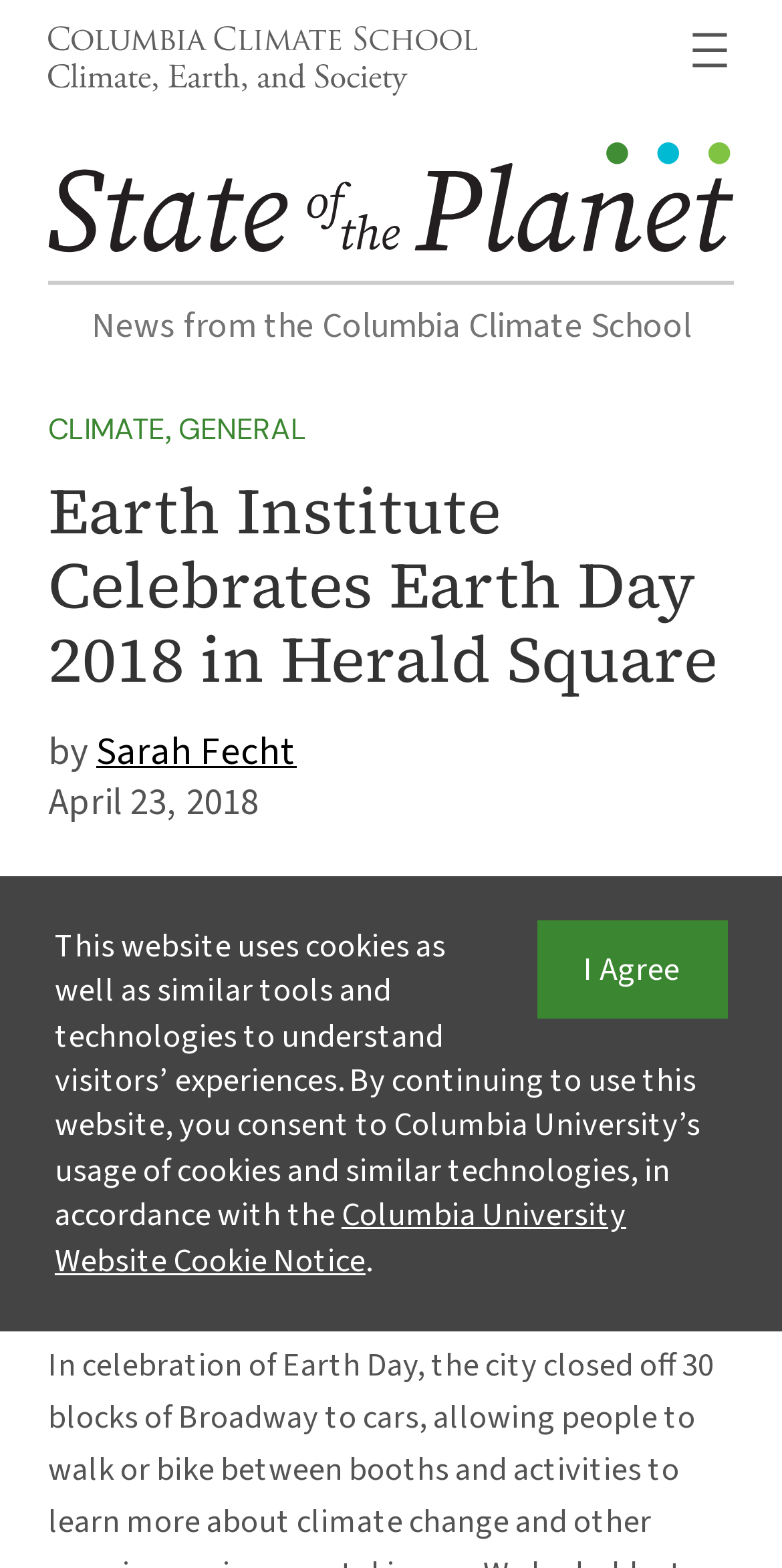What is the date of the event mentioned?
Please utilize the information in the image to give a detailed response to the question.

I found the answer by looking at the time element with bounding box coordinates [0.062, 0.494, 0.331, 0.528] which contains the StaticText 'April 23, 2018'. Although the date mentioned is April 23, the event date is mentioned in the text as April 21, 2018.